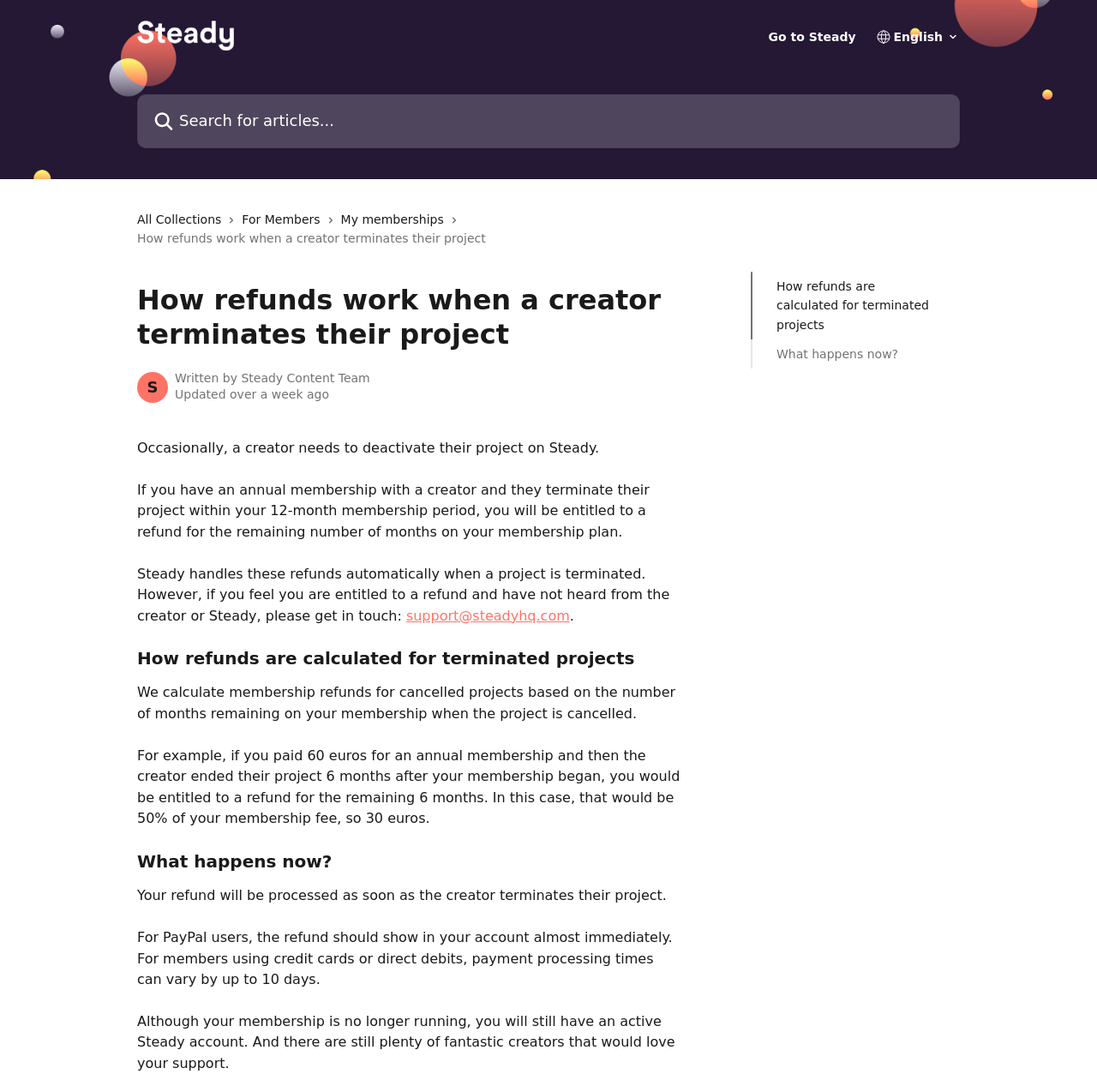Please find the bounding box coordinates for the clickable element needed to perform this instruction: "Change language".

[0.789, 0.027, 0.875, 0.046]